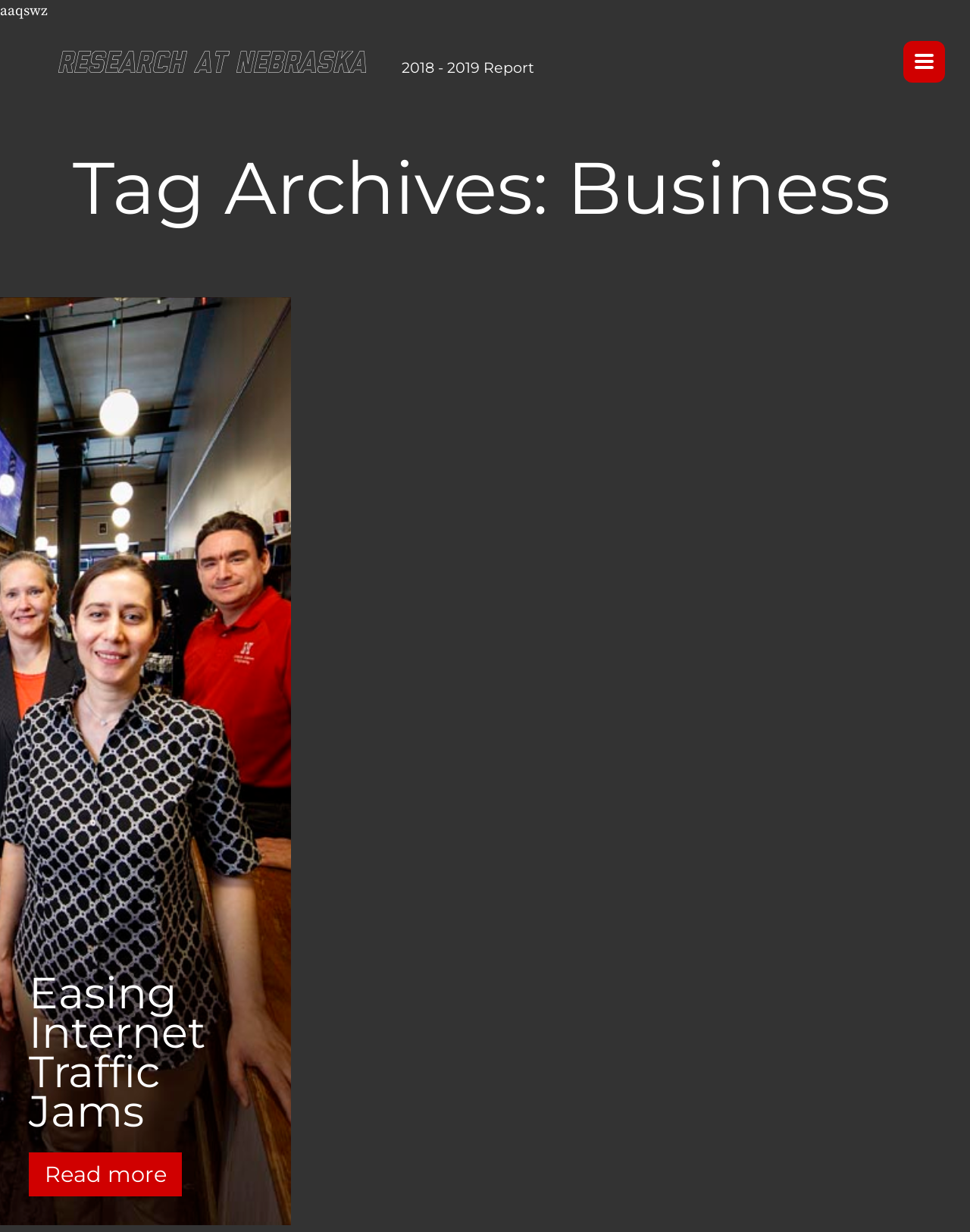Is there a search function on this webpage?
From the image, respond using a single word or phrase.

Yes